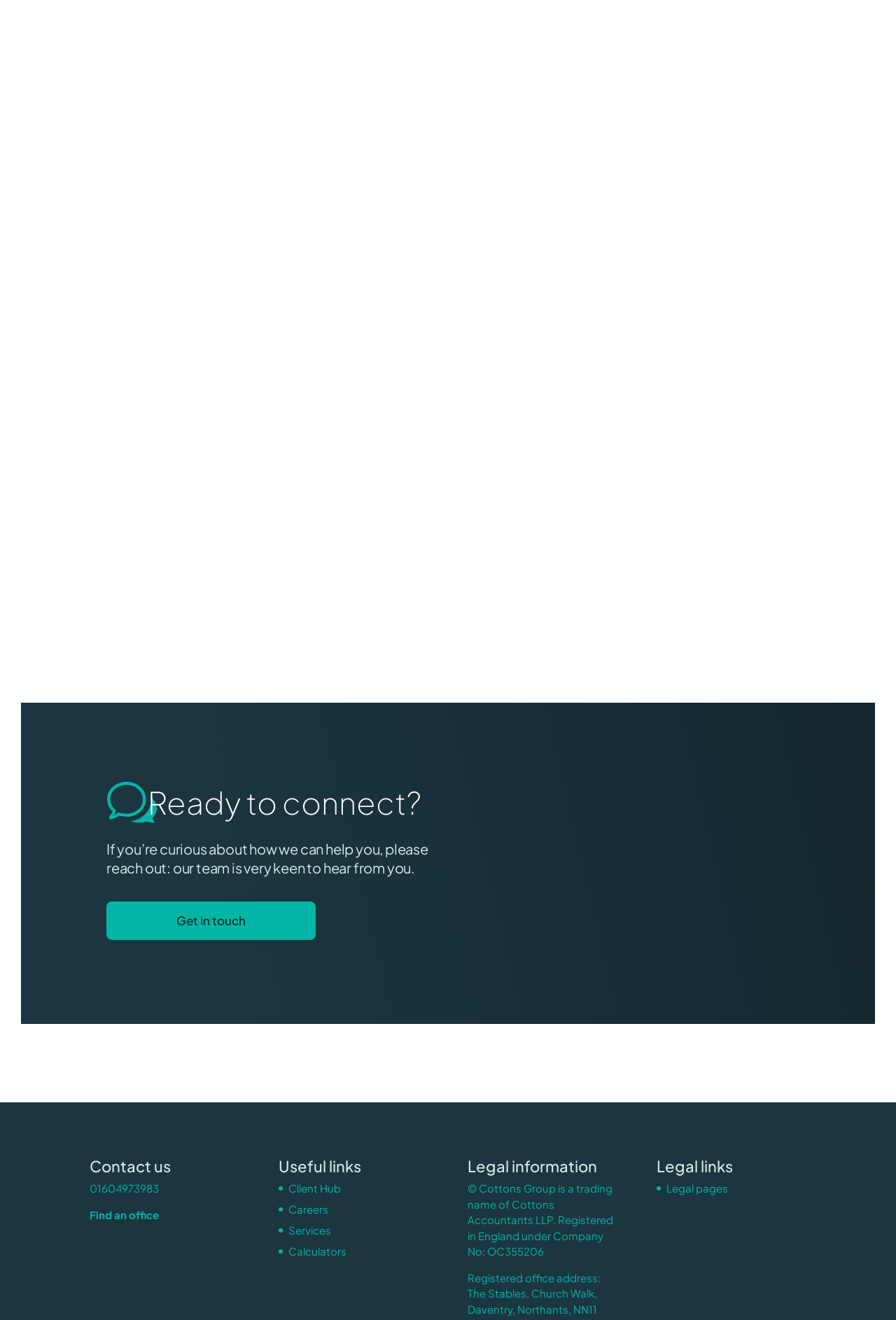Respond to the question below with a single word or phrase:
What is the purpose of asset refinance?

To get cash